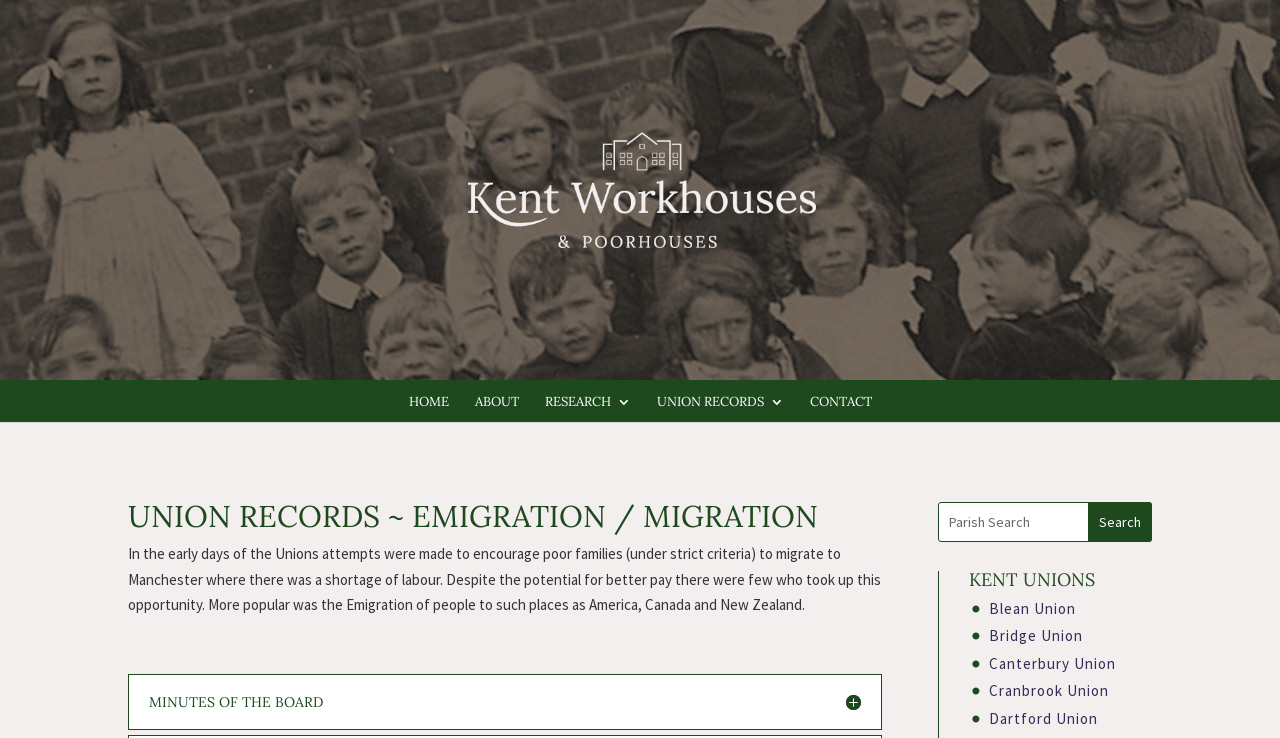Provide your answer in one word or a succinct phrase for the question: 
What is the position of the link 'HOME' on the webpage?

Top-left